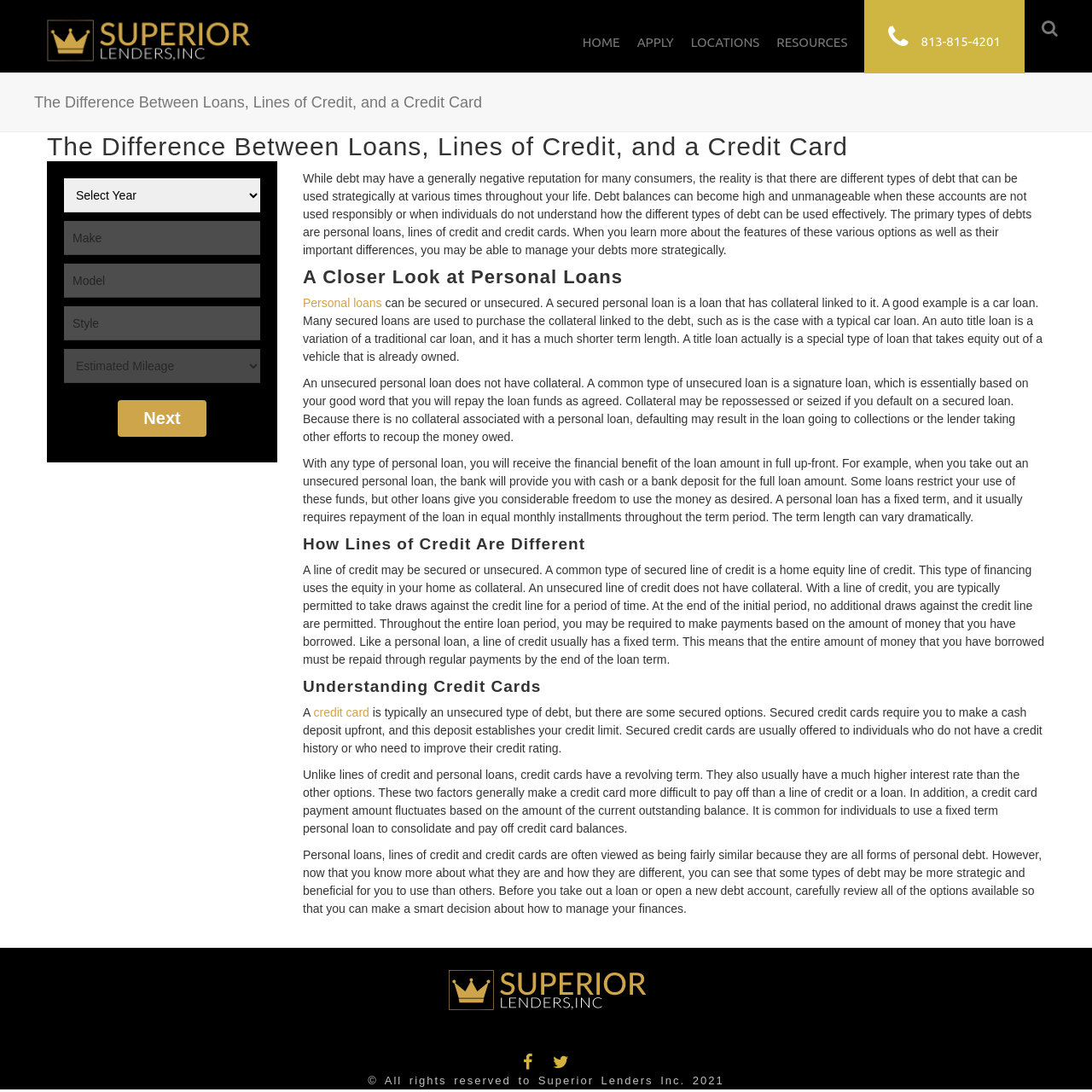Please specify the bounding box coordinates of the clickable section necessary to execute the following command: "Click on the 'APPLY' link".

[0.583, 0.032, 0.617, 0.045]